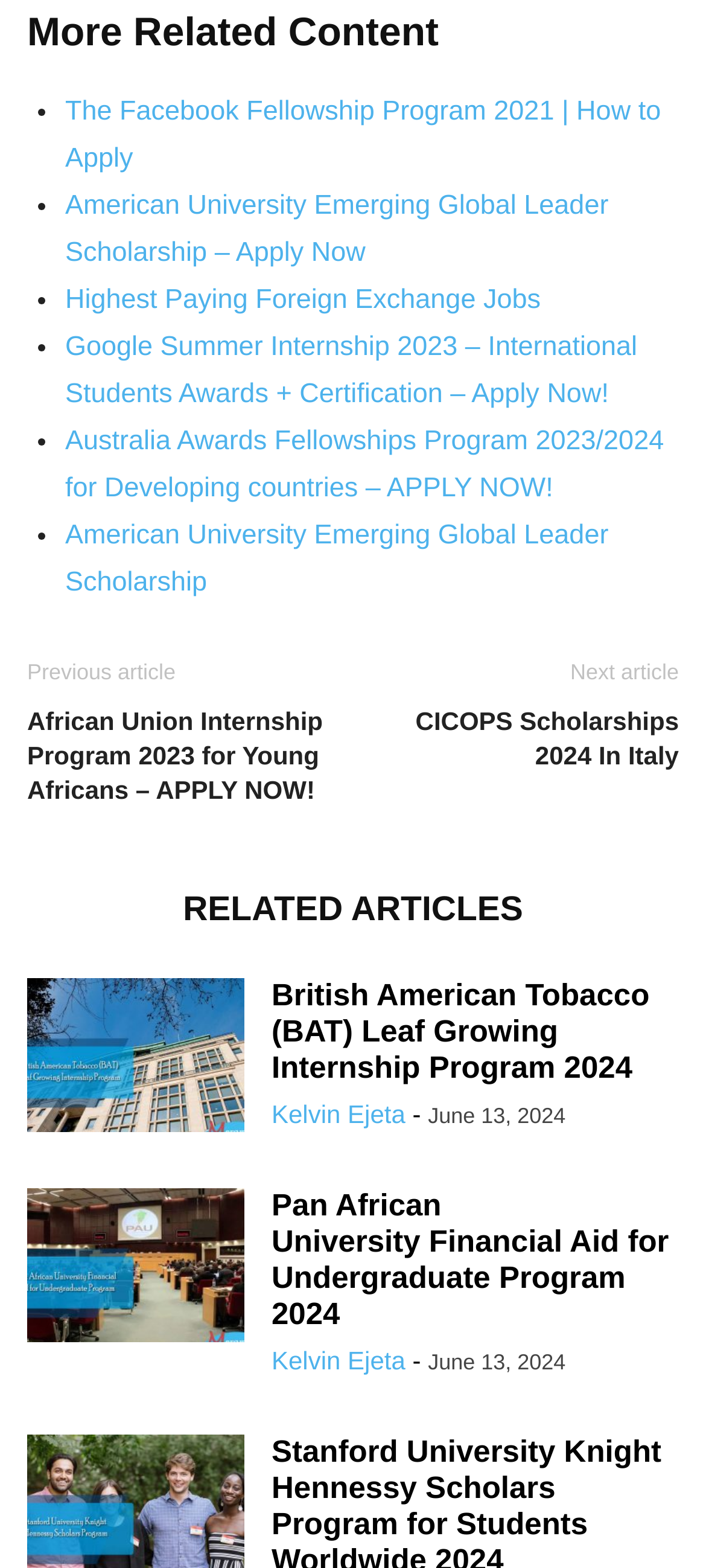What is the date of the 'British American Tobacco (BAT) Leaf Growing Internship Program' article?
Answer the question with a single word or phrase, referring to the image.

June 13, 2024